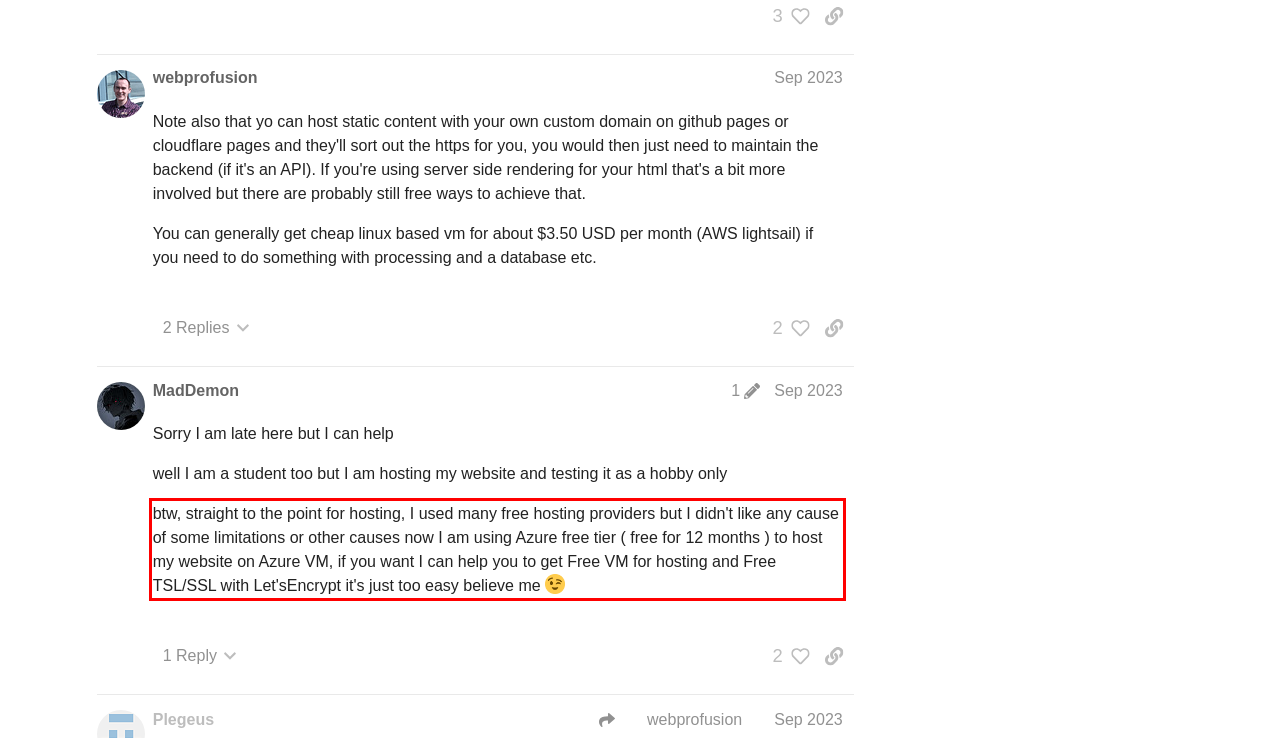You are looking at a screenshot of a webpage with a red rectangle bounding box. Use OCR to identify and extract the text content found inside this red bounding box.

btw, straight to the point for hosting, I used many free hosting providers but I didn't like any cause of some limitations or other causes now I am using Azure free tier ( free for 12 months ) to host my website on Azure VM, if you want I can help you to get Free VM for hosting and Free TSL/SSL with Let'sEncrypt it's just too easy believe me